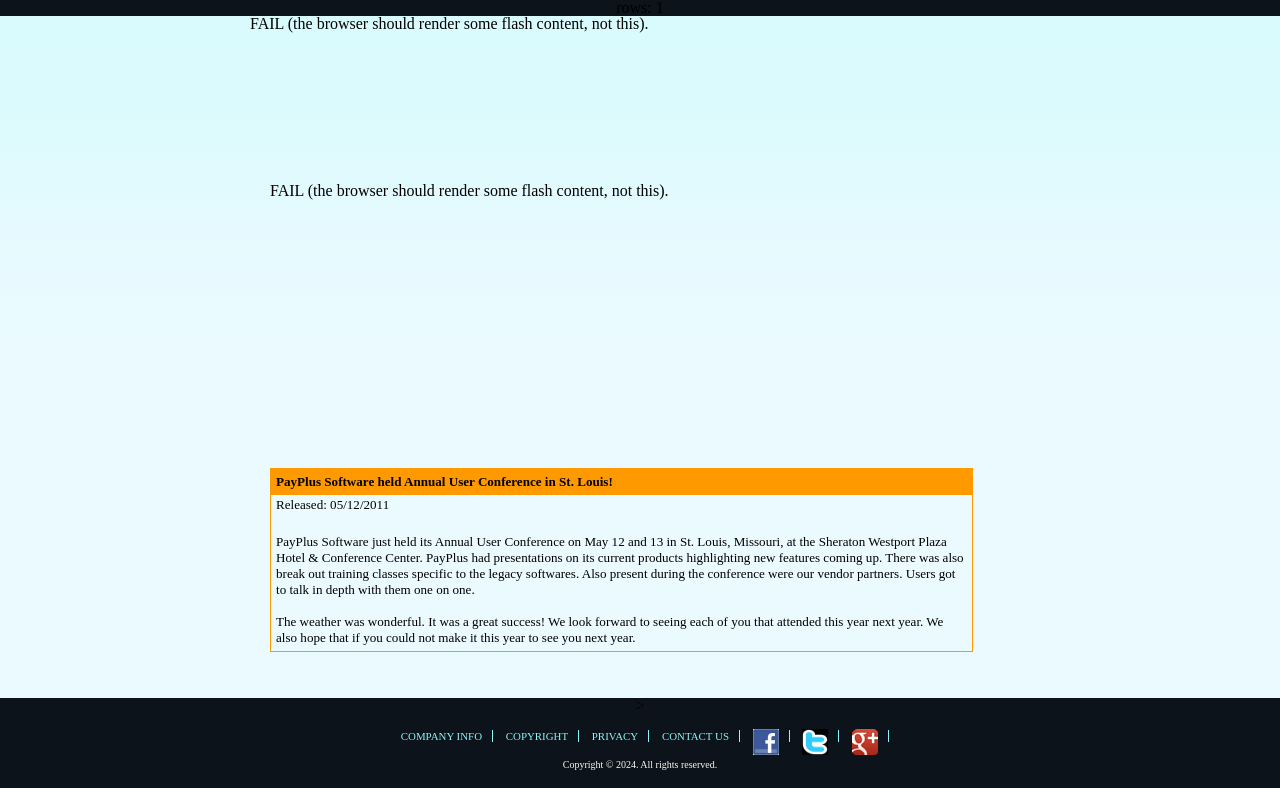Provide the bounding box for the UI element matching this description: "Privacy".

[0.455, 0.926, 0.507, 0.942]